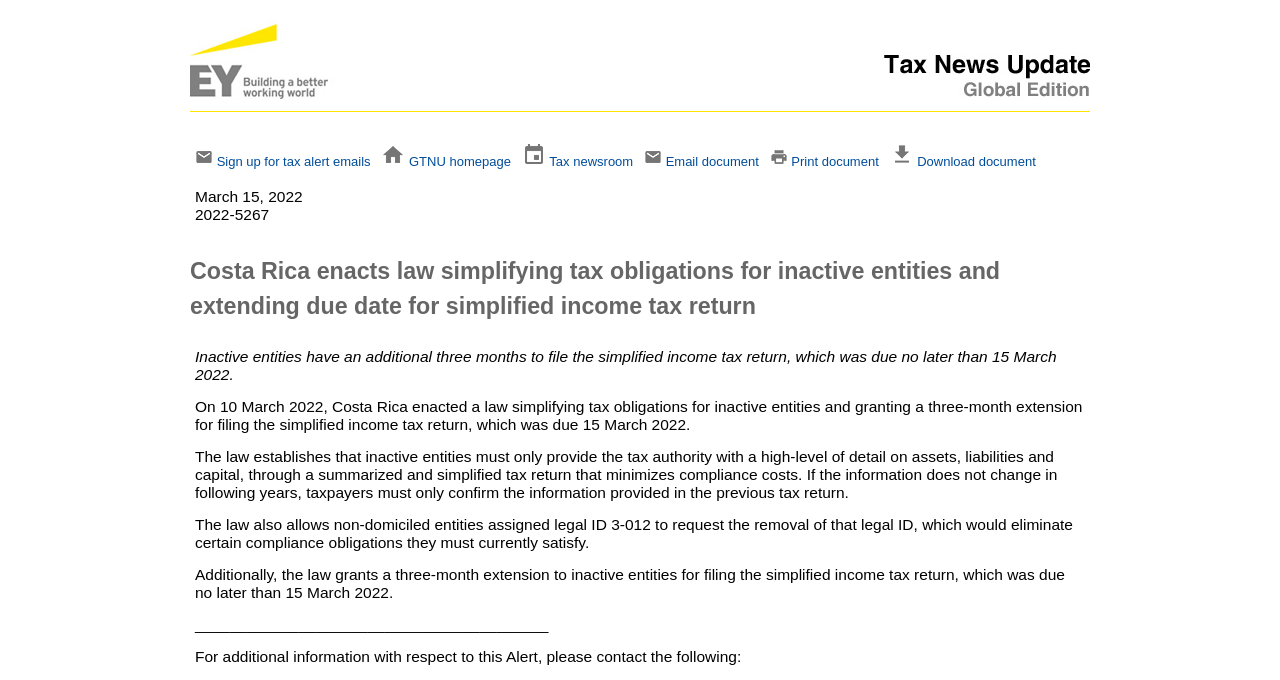How many links are there in the navigation menu?
Relying on the image, give a concise answer in one word or a brief phrase.

8